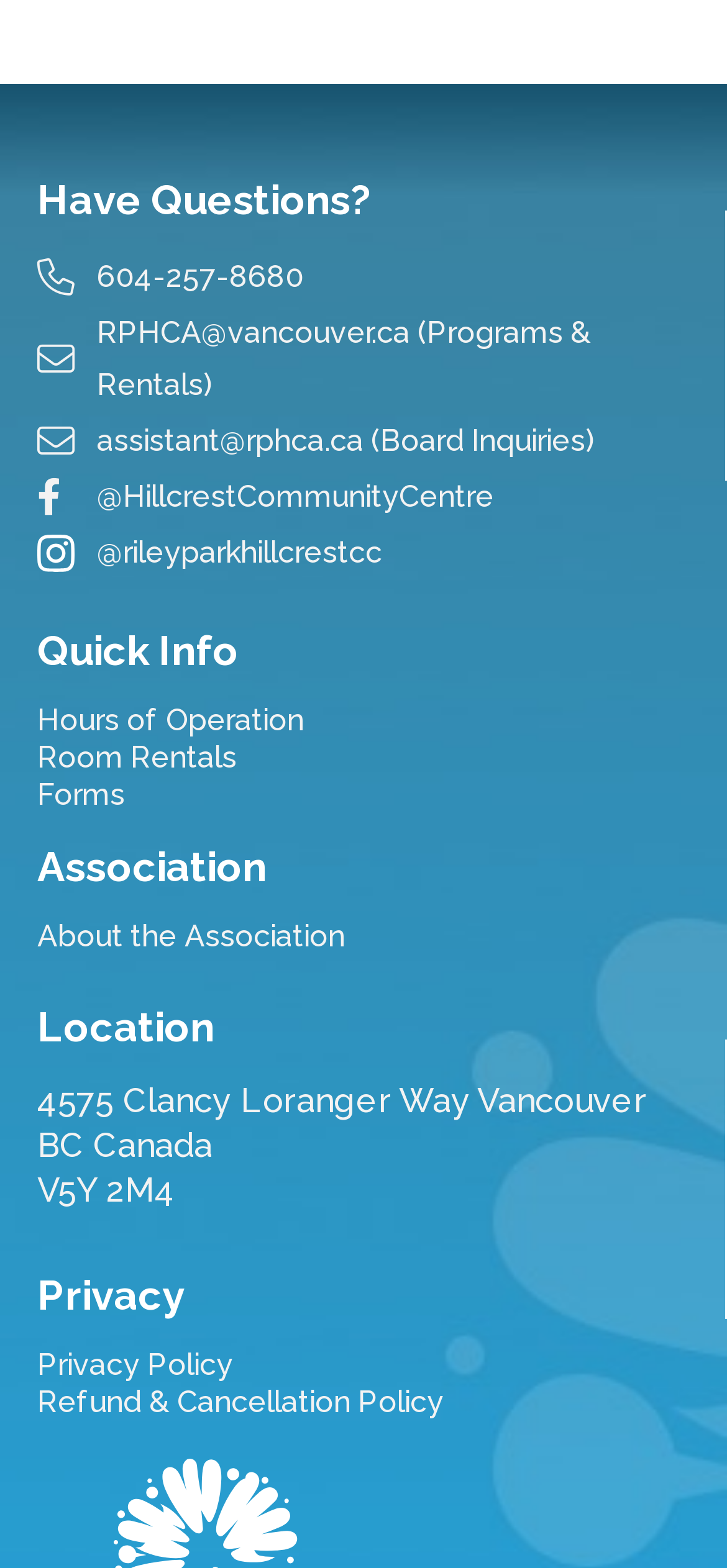Please identify the coordinates of the bounding box that should be clicked to fulfill this instruction: "Read the Privacy Policy".

[0.051, 0.858, 0.949, 0.882]